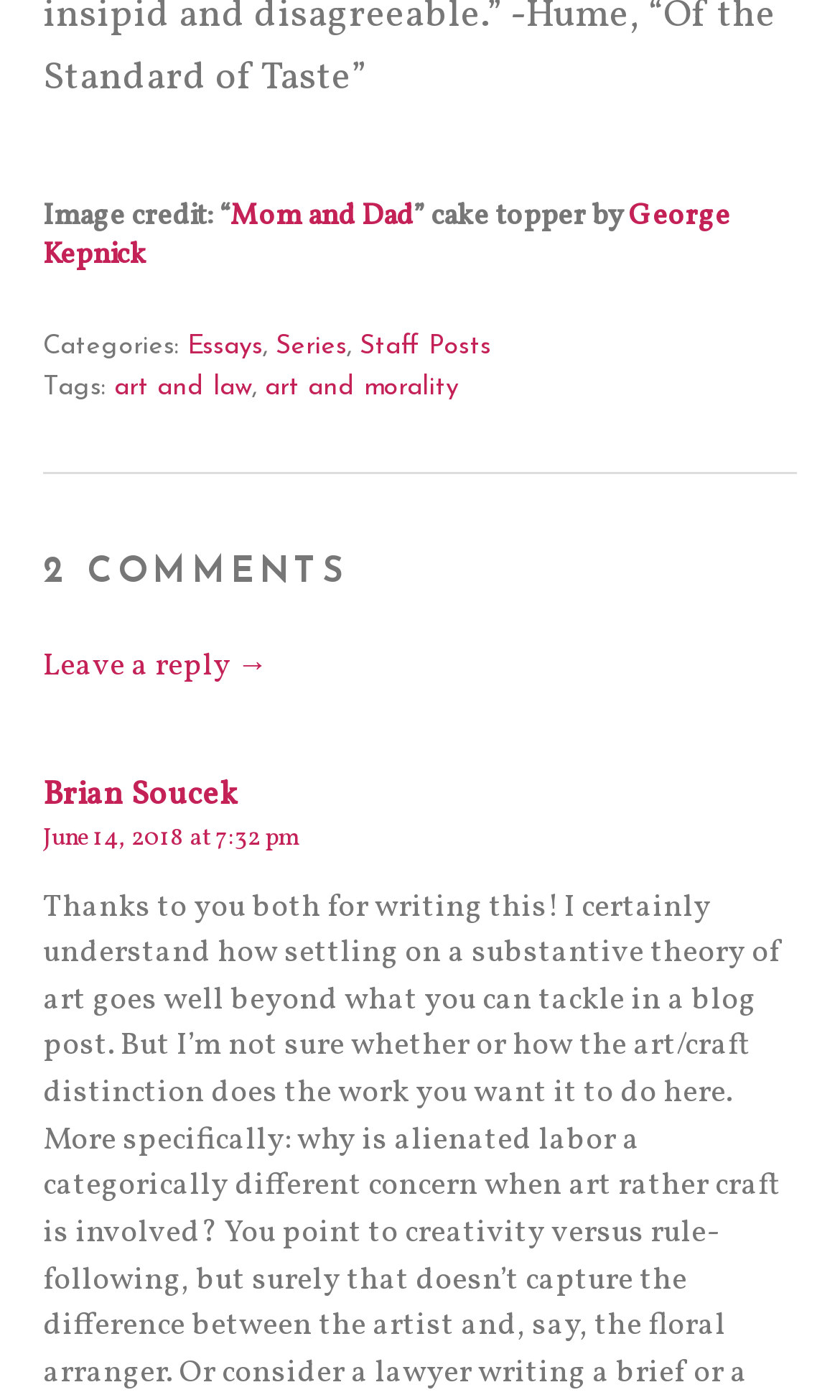What is the date of the comment?
Use the information from the screenshot to give a comprehensive response to the question.

The date of the comment is mentioned as 'June 14, 2018 at 7:32 pm' in the comment section of the webpage.